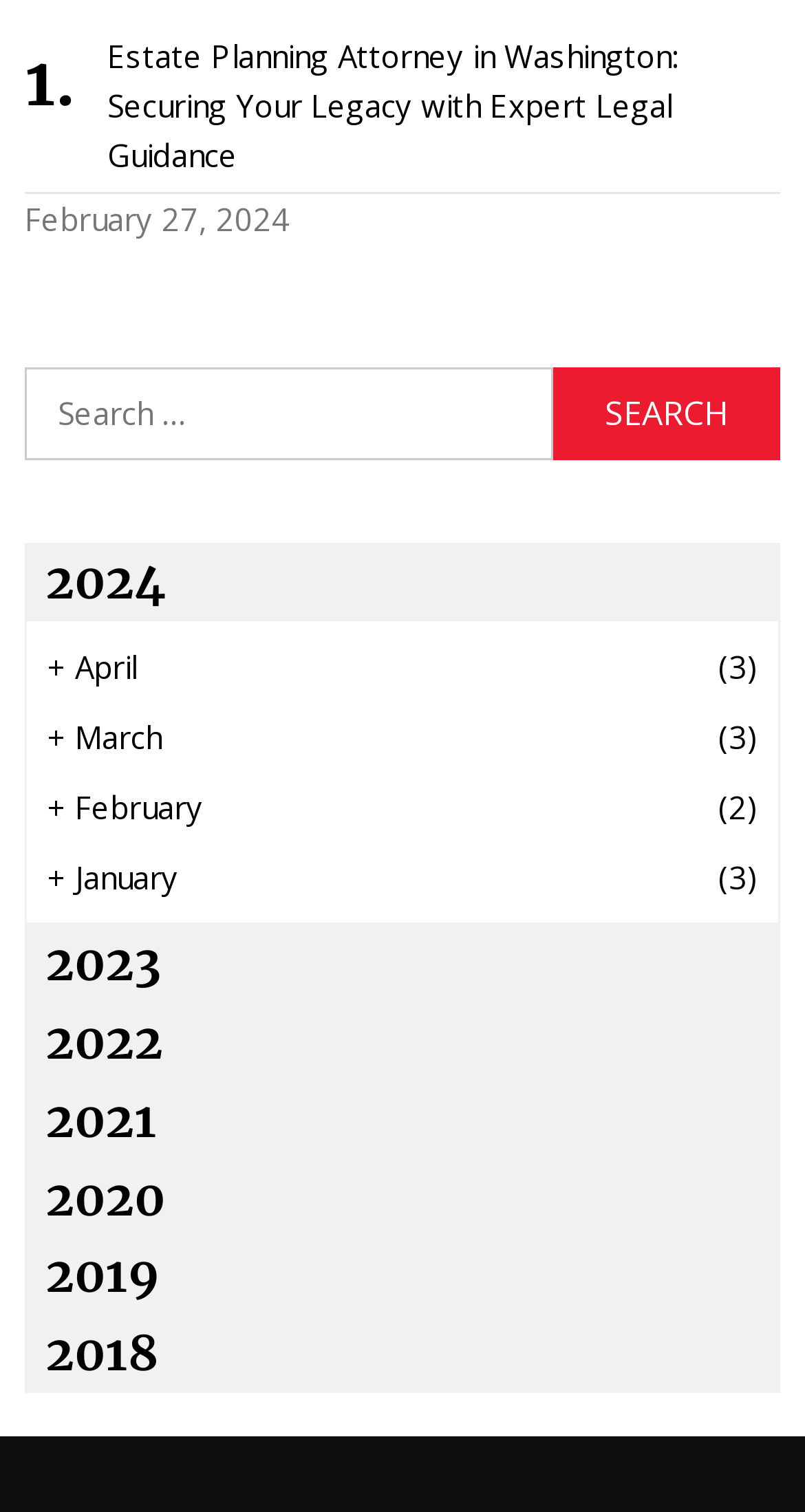Find the bounding box coordinates of the element to click in order to complete the given instruction: "Search for a term."

[0.031, 0.242, 0.688, 0.304]